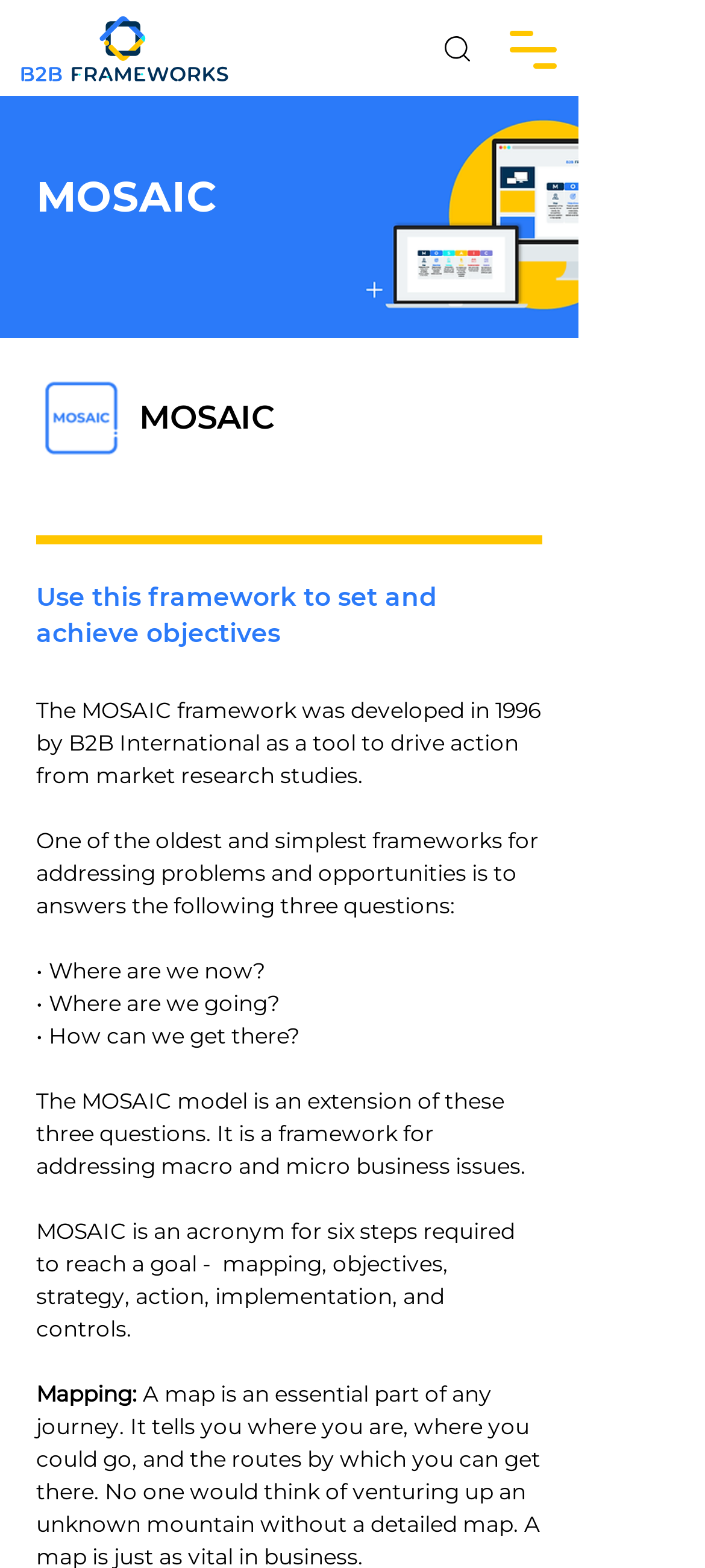Generate a comprehensive description of the webpage content.

The webpage appears to be a informational page about the MOSAIC framework, a tool for setting and achieving objectives. At the top left corner, there is a logo of "b2b frameworks" accompanied by an image. On the top right corner, there is a search bar icon and a button to open a navigation menu.

Below the logo, there is a heading that reads "MOSAIC" with an icon next to it. Underneath, there is a brief description of the MOSAIC framework, stating its purpose and origin. 

The main content of the page is divided into sections, with headings and paragraphs of text. The first section explains the basic concept of the MOSAIC framework, which involves answering three questions: "Where are we now?", "Where are we going?", and "How can we get there?". 

The next section provides more details about the MOSAIC model, which is an extension of these three questions. It explains that MOSAIC is an acronym for six steps required to reach a goal: mapping, objectives, strategy, action, implementation, and controls. The page then breaks down each of these steps, starting with "Mapping:".